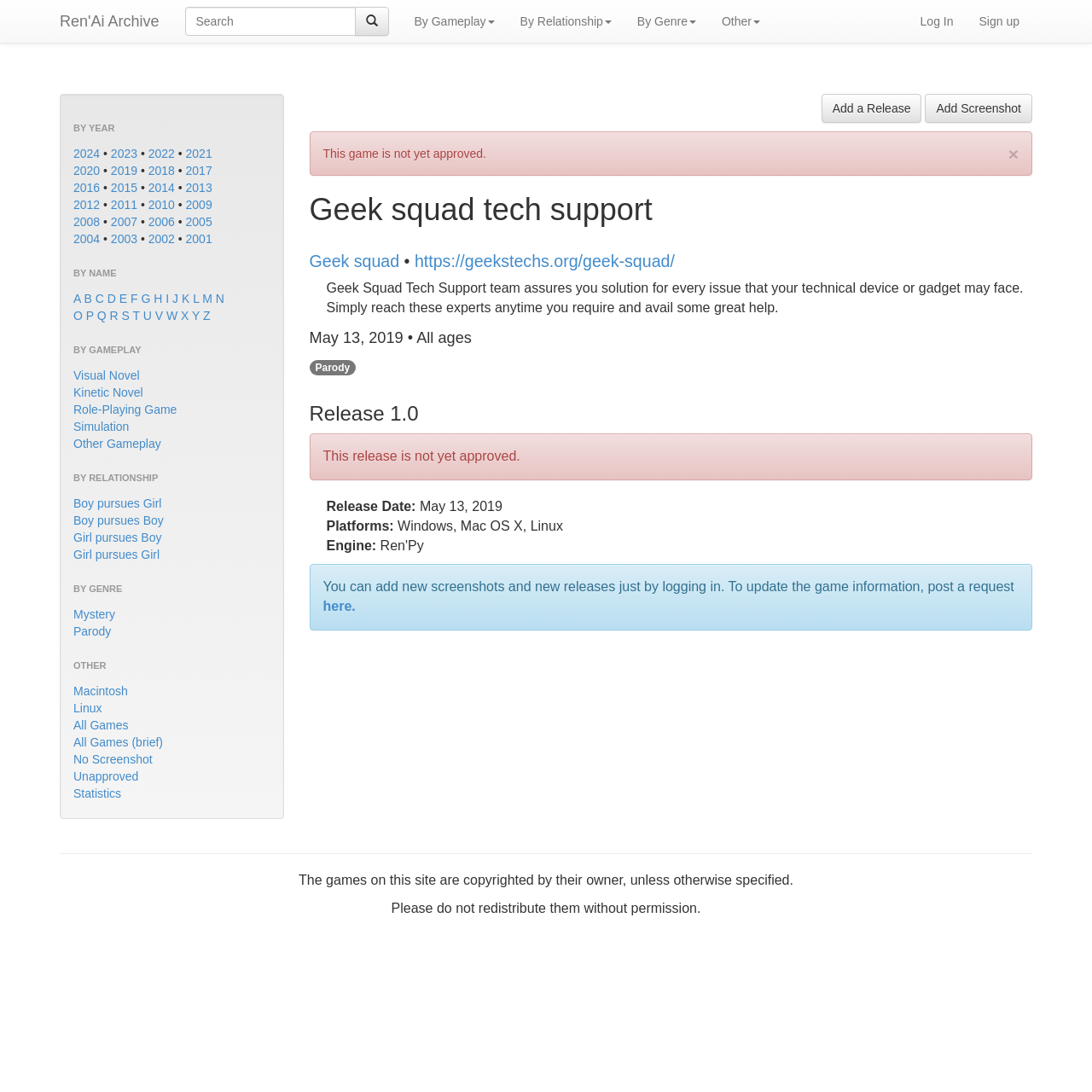Describe all the visual and textual components of the webpage comprehensively.

The webpage is titled "Ren'Ai Archive" and has a prominent link with the same name at the top left corner. Below this, there is a search bar with a textbox and a button with a magnifying glass icon. 

To the right of the search bar, there are several links arranged horizontally, including "By Gameplay", "By Relationship", "By Genre", "Other", "Sign up", and "Log In". 

Below these links, there is a section titled "BY YEAR" with links to various years from 2001 to 2024, each separated by a bullet point. 

Further down, there is a section titled "BY NAME" with links to alphabetical categories from A to Z. 

The webpage also has sections titled "BY GAMEPLAY" and "BY RELATIONSHIP", each with links to specific categories such as "Visual Novel", "Role-Playing Game", "Boy pursues Girl", and "Girl pursues Girl".